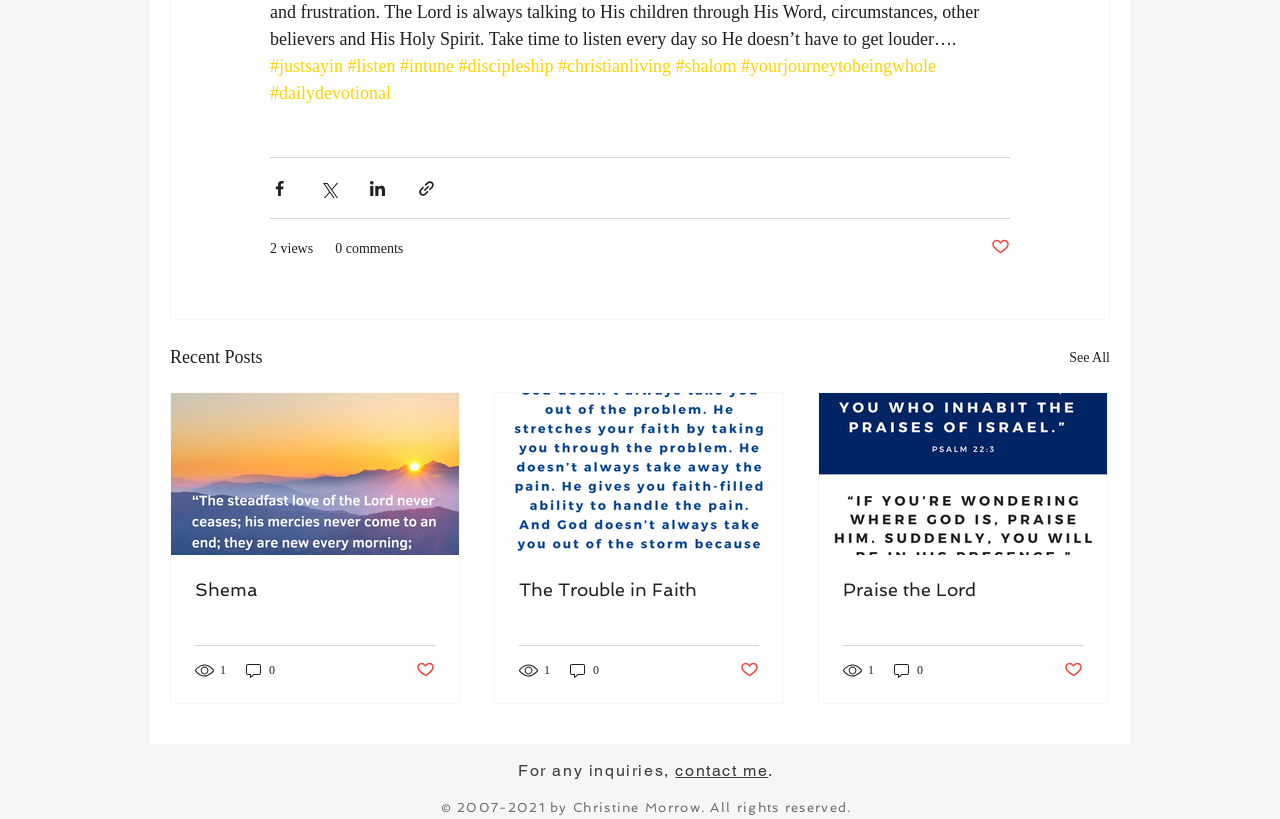Determine the bounding box coordinates in the format (top-left x, top-left y, bottom-right x, bottom-right y). Ensure all values are floating point numbers between 0 and 1. Identify the bounding box of the UI element described by: The Trouble in Faith

[0.405, 0.707, 0.593, 0.733]